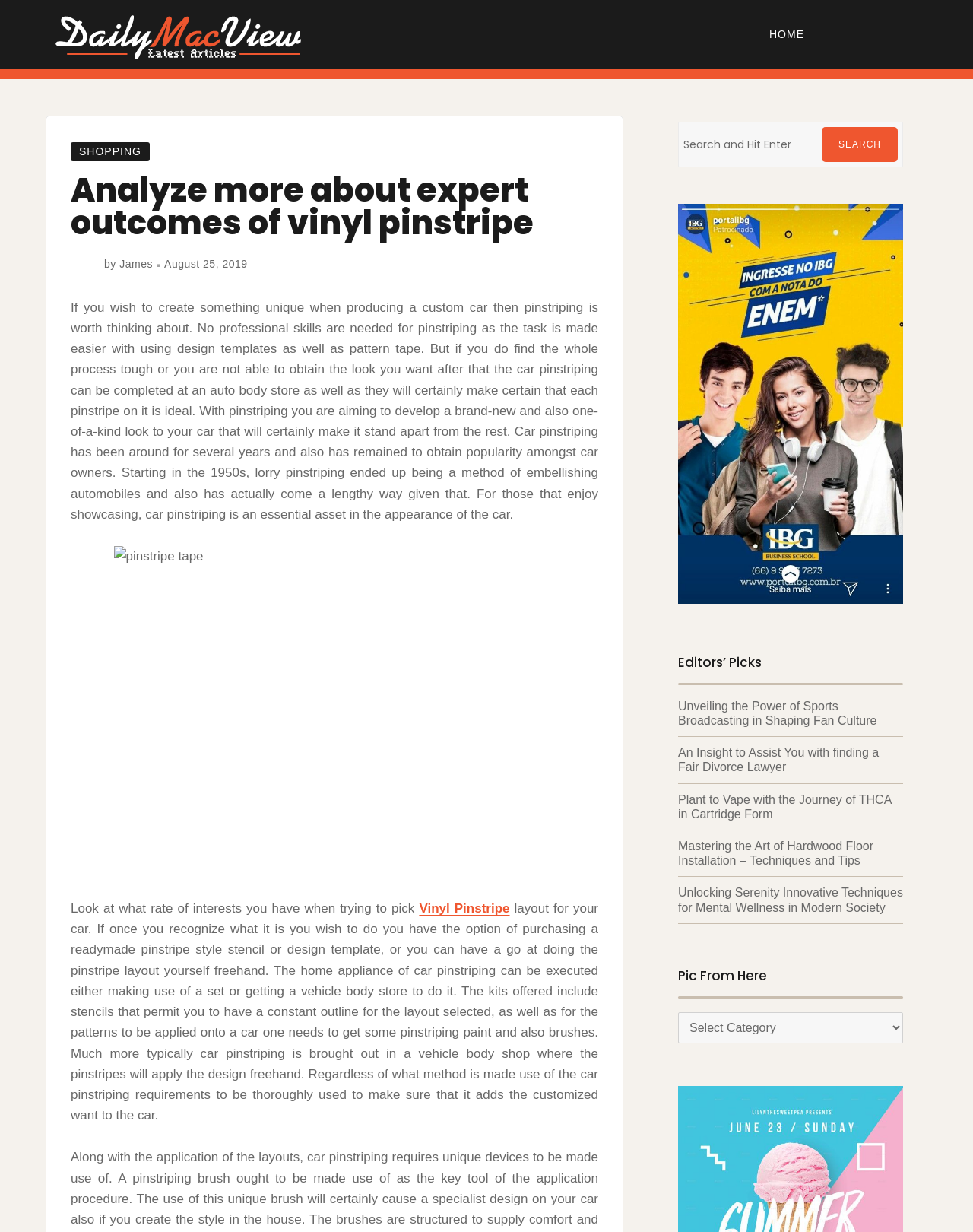Can you identify the bounding box coordinates of the clickable region needed to carry out this instruction: 'Search for something'? The coordinates should be four float numbers within the range of 0 to 1, stated as [left, top, right, bottom].

[0.697, 0.099, 0.928, 0.136]